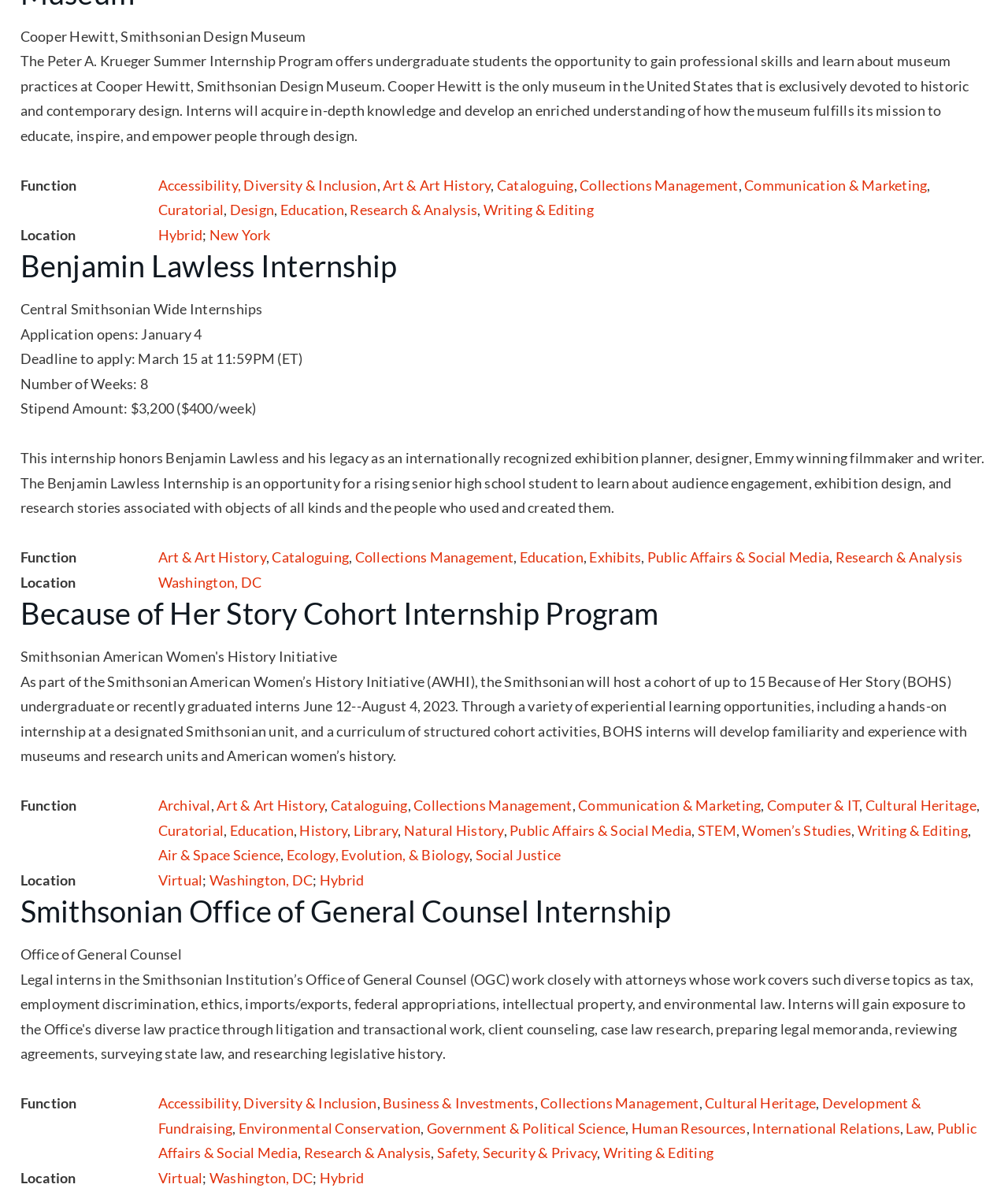What is the name of the internship program that honors Benjamin Lawless?
Can you provide a detailed and comprehensive answer to the question?

The answer can be found in the section with the heading 'Benjamin Lawless Internship' where it is mentioned that 'The Benjamin Lawless Internship is an opportunity for a rising senior high school student to learn about audience engagement, exhibition design, and research stories associated with objects of all kinds and the people who used and created them.'